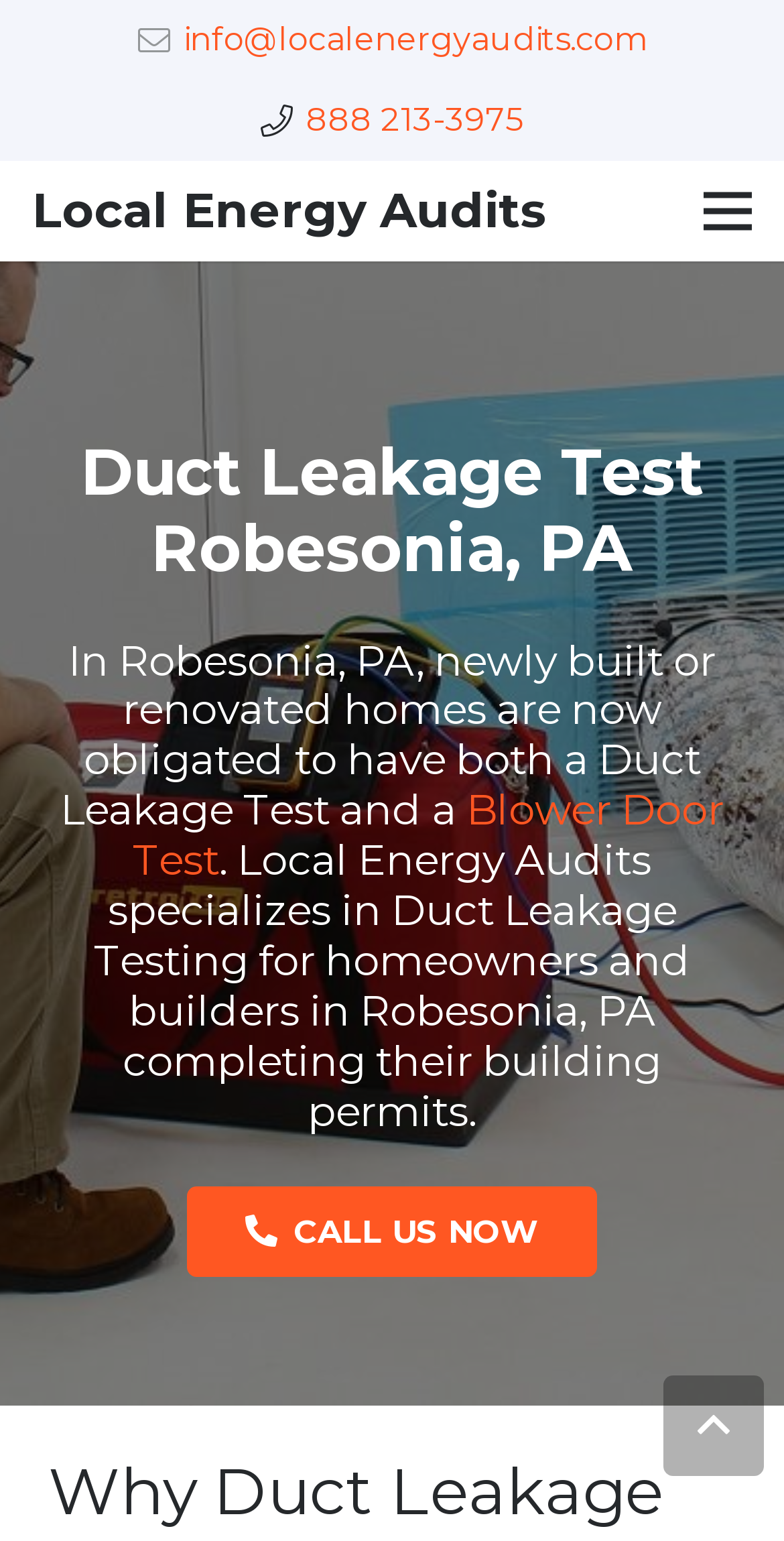Identify the bounding box for the UI element that is described as follows: "888 213-3975".

[0.333, 0.065, 0.667, 0.09]